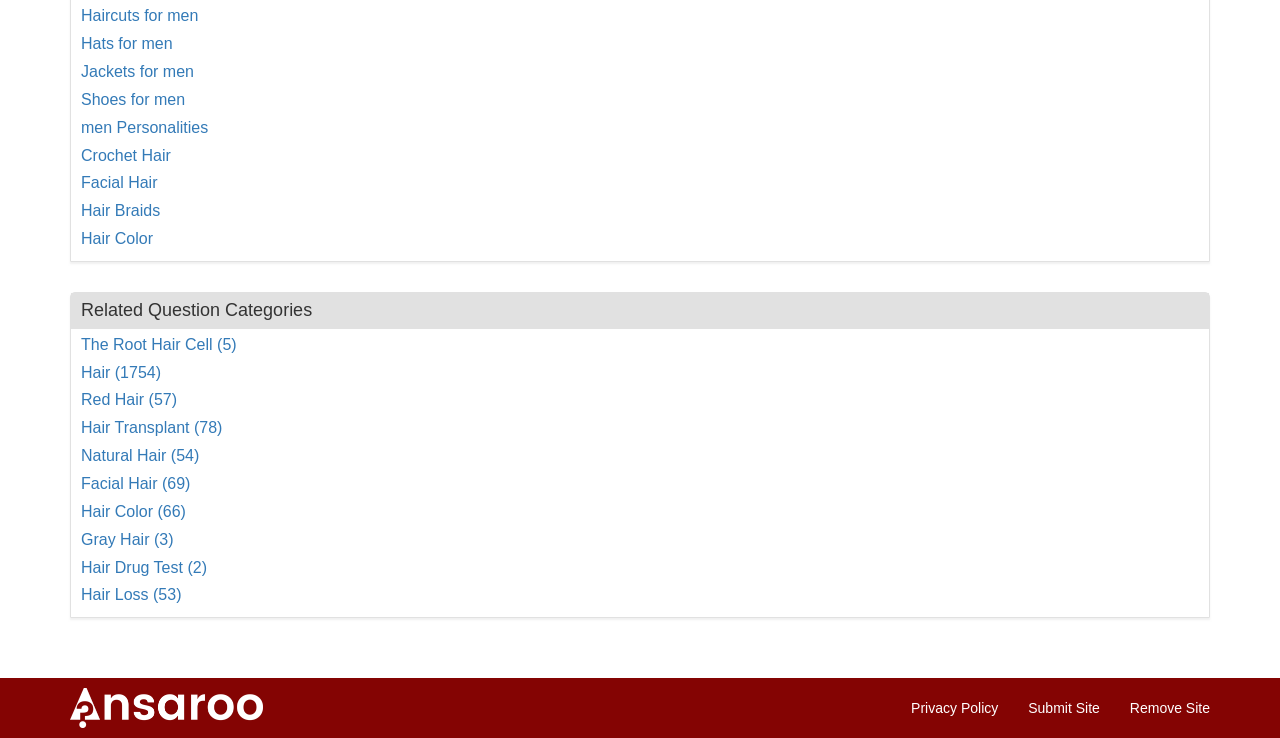What is the first category of hair-related topics?
Look at the image and answer the question using a single word or phrase.

Haircuts for men